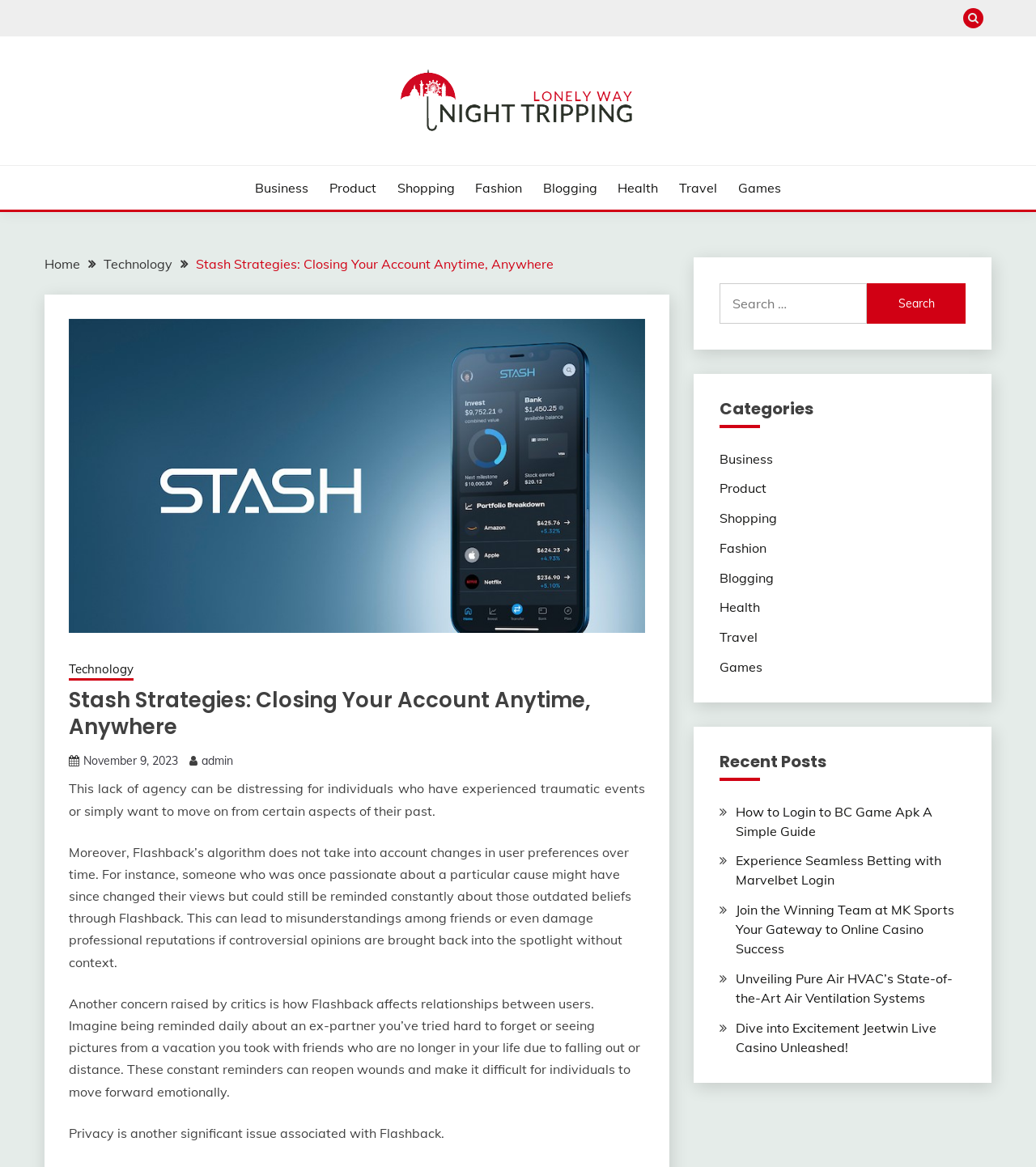Can you identify and provide the main heading of the webpage?

Stash Strategies: Closing Your Account Anytime, Anywhere